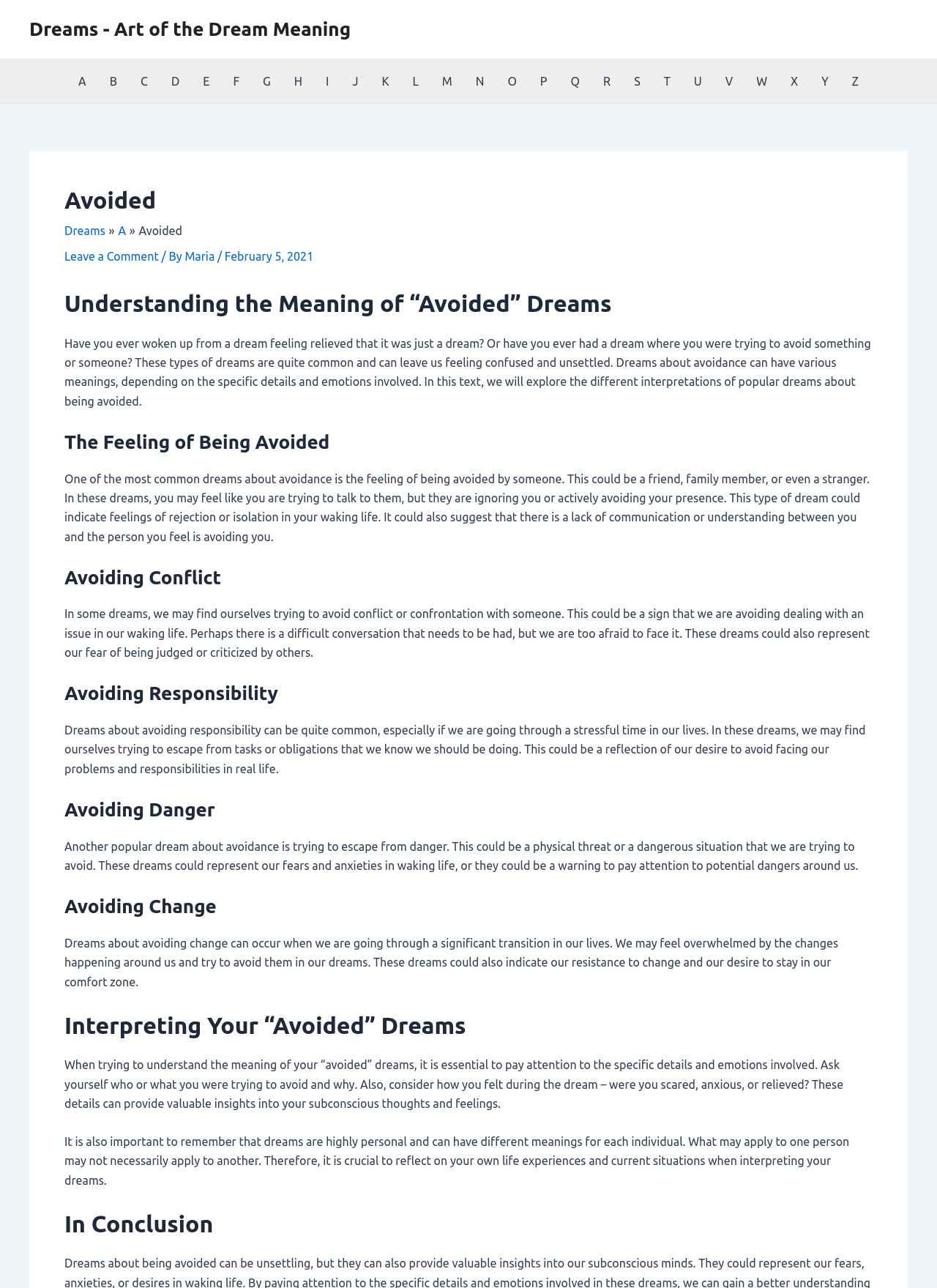What is the title of the webpage?
Based on the screenshot, respond with a single word or phrase.

Avoided - Dreams - Art of the Dream Meaning